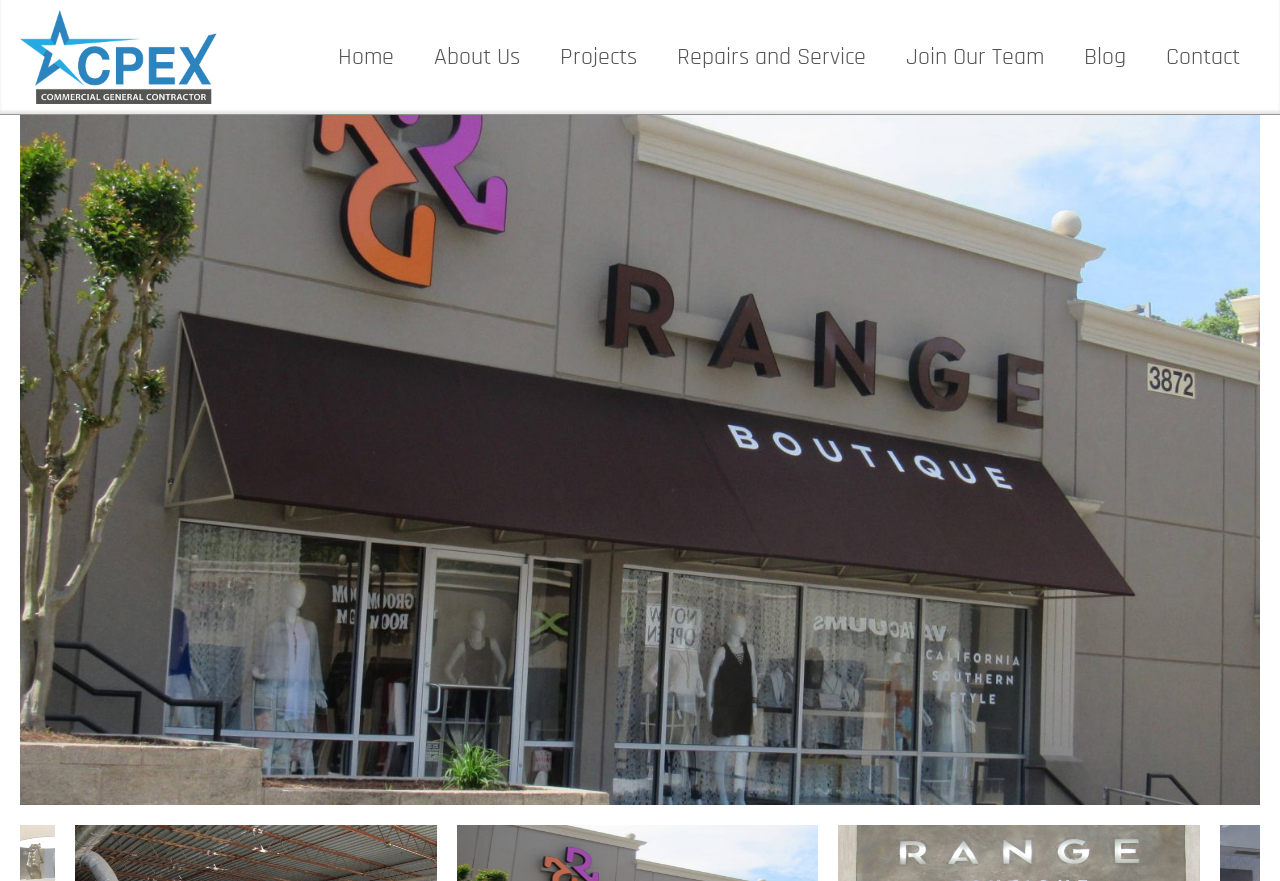Give a full account of the webpage's elements and their arrangement.

The webpage is about Range Boutique Interior Buildout by CPEX Constructions. At the top, there is a navigation menu with 7 links: Home, About Us, Projects, Repairs and Service, Join Our Team, Blog, and Contact, aligned horizontally from left to right. 

Below the navigation menu, there is a prominent section dedicated to Range Boutique, which takes up most of the page's width and height. This section contains a large image with the title "Range Boutique" and a brief description, which is the same as the meta description, stating that Range Boutique was a great example of how efficient it can be for one general contractor to do both the landlord scope and the full buildout for the same space.